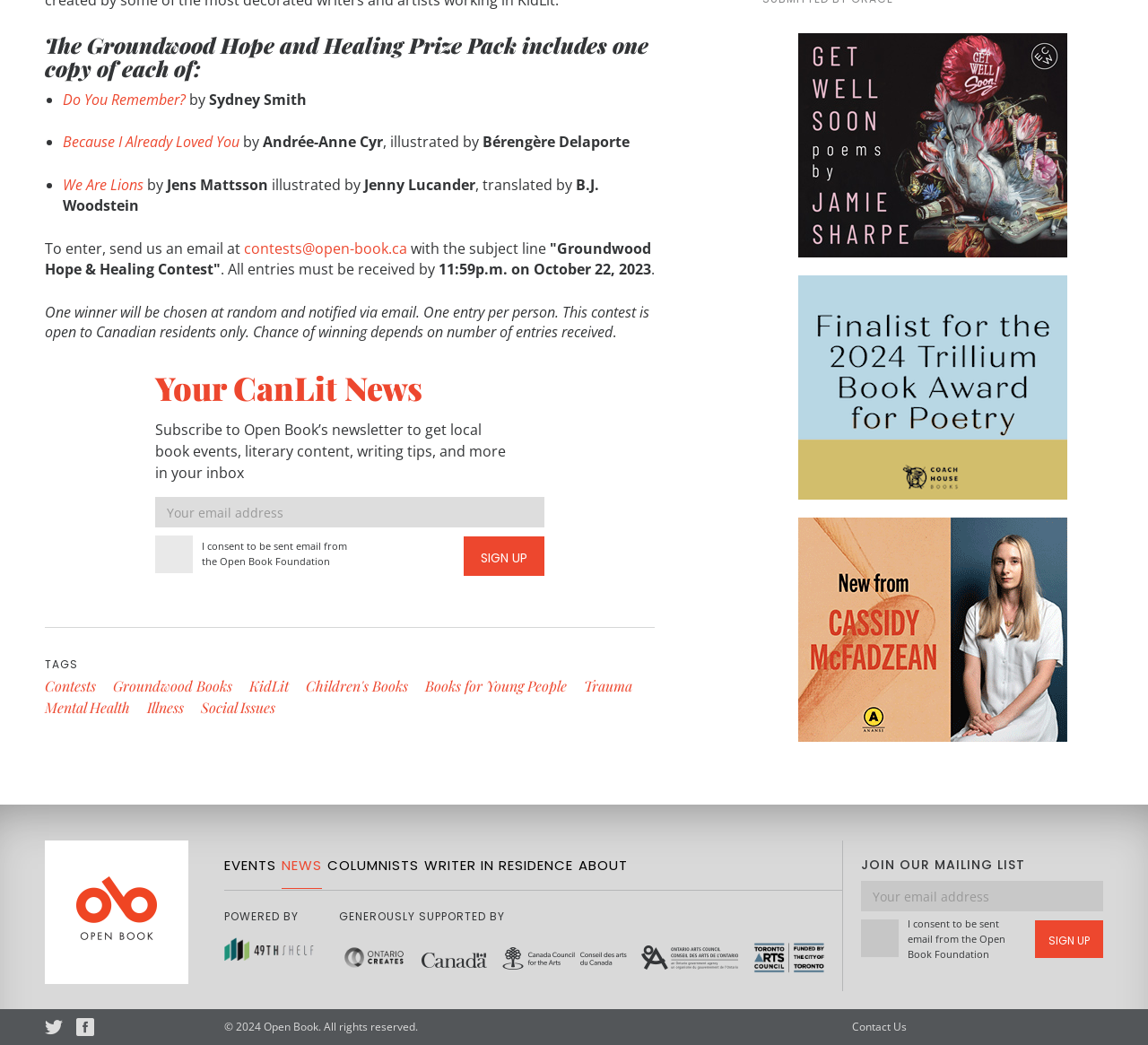Provide the bounding box coordinates for the area that should be clicked to complete the instruction: "Click to view more about the book 'Crying Dress'".

[0.695, 0.593, 0.93, 0.609]